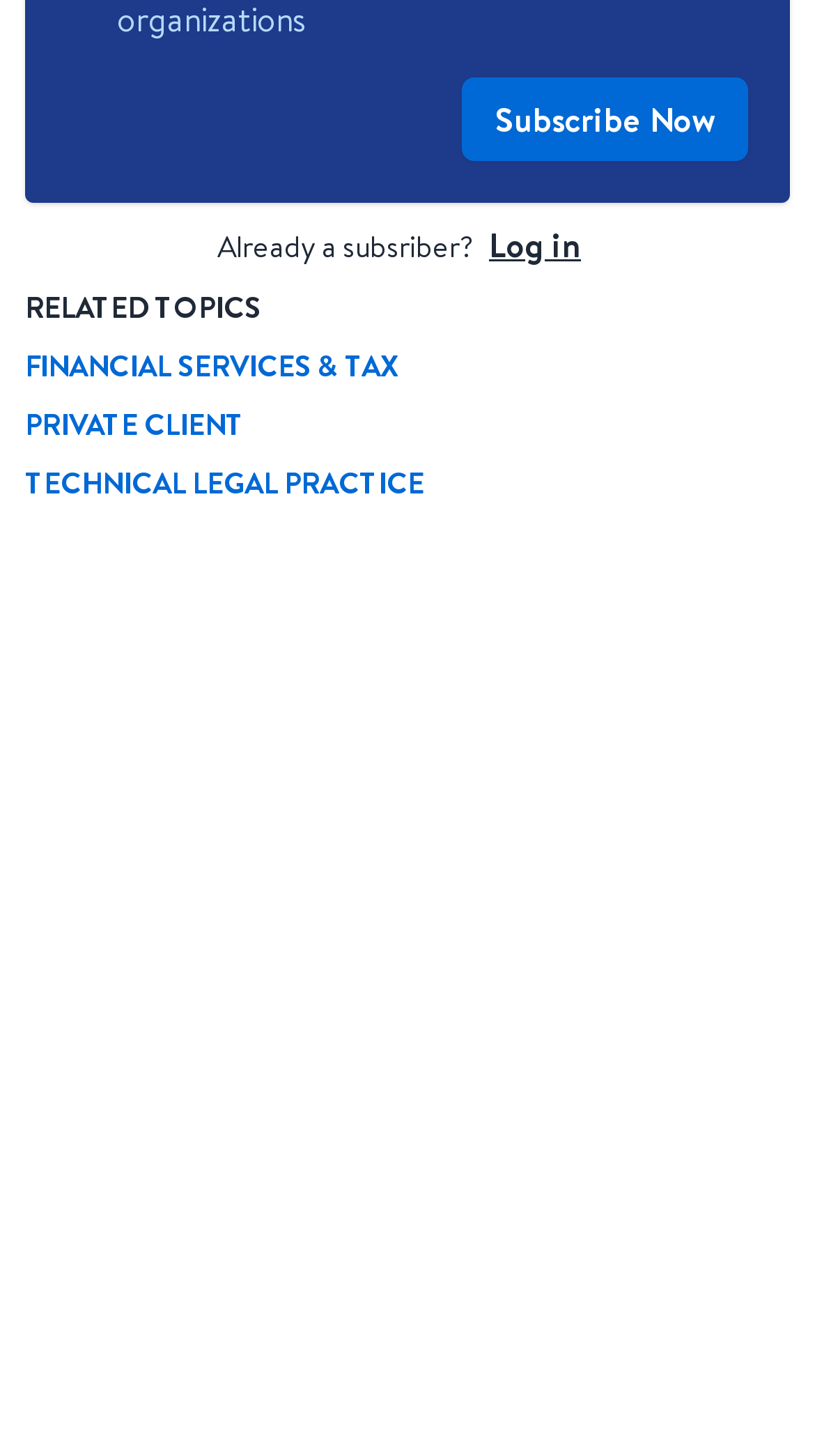What is the function of the 'Log in' button?
Look at the screenshot and respond with a single word or phrase.

To log in to an account